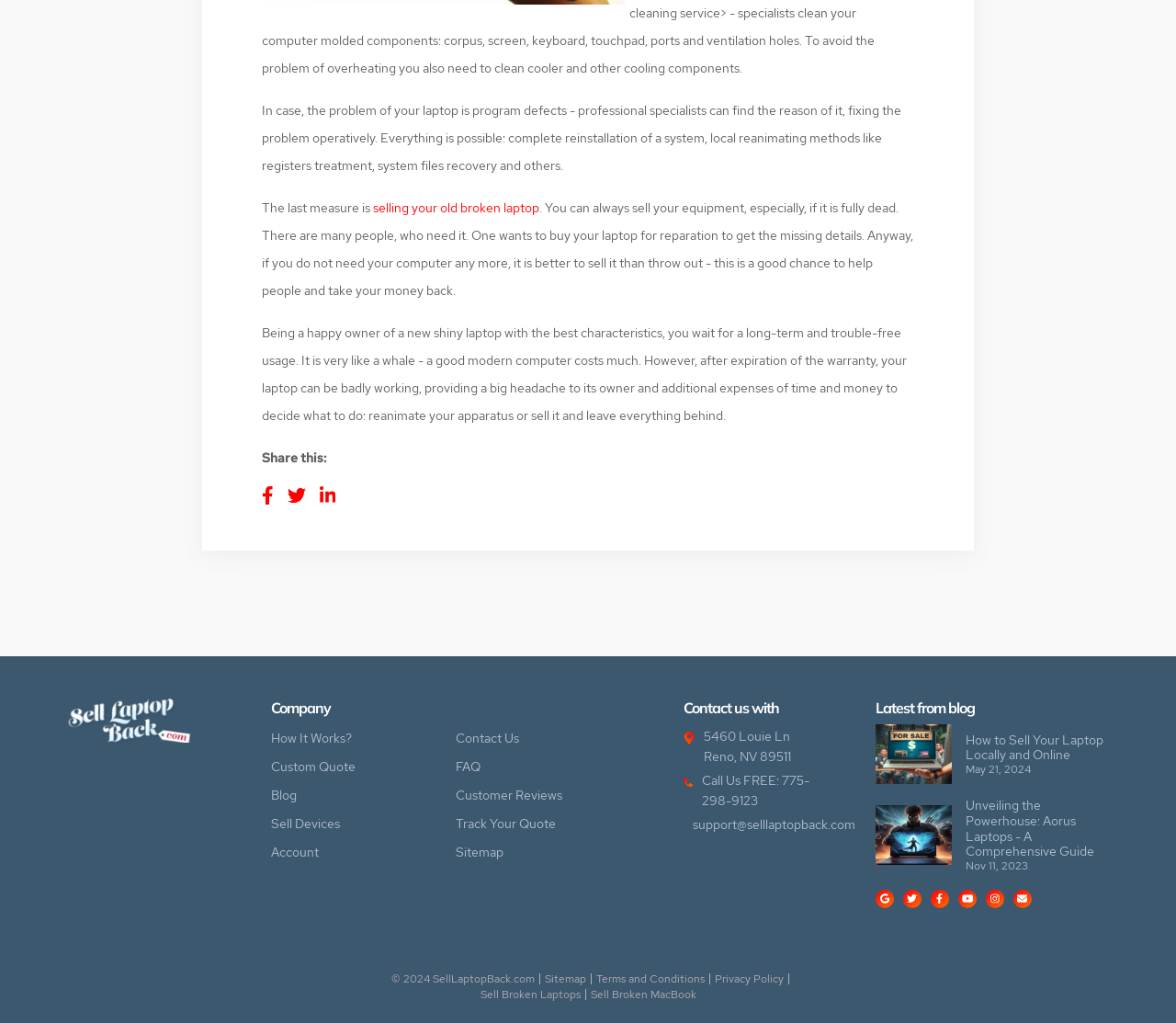Show the bounding box coordinates of the element that should be clicked to complete the task: "Click on 'Contact Us'".

[0.387, 0.708, 0.449, 0.736]